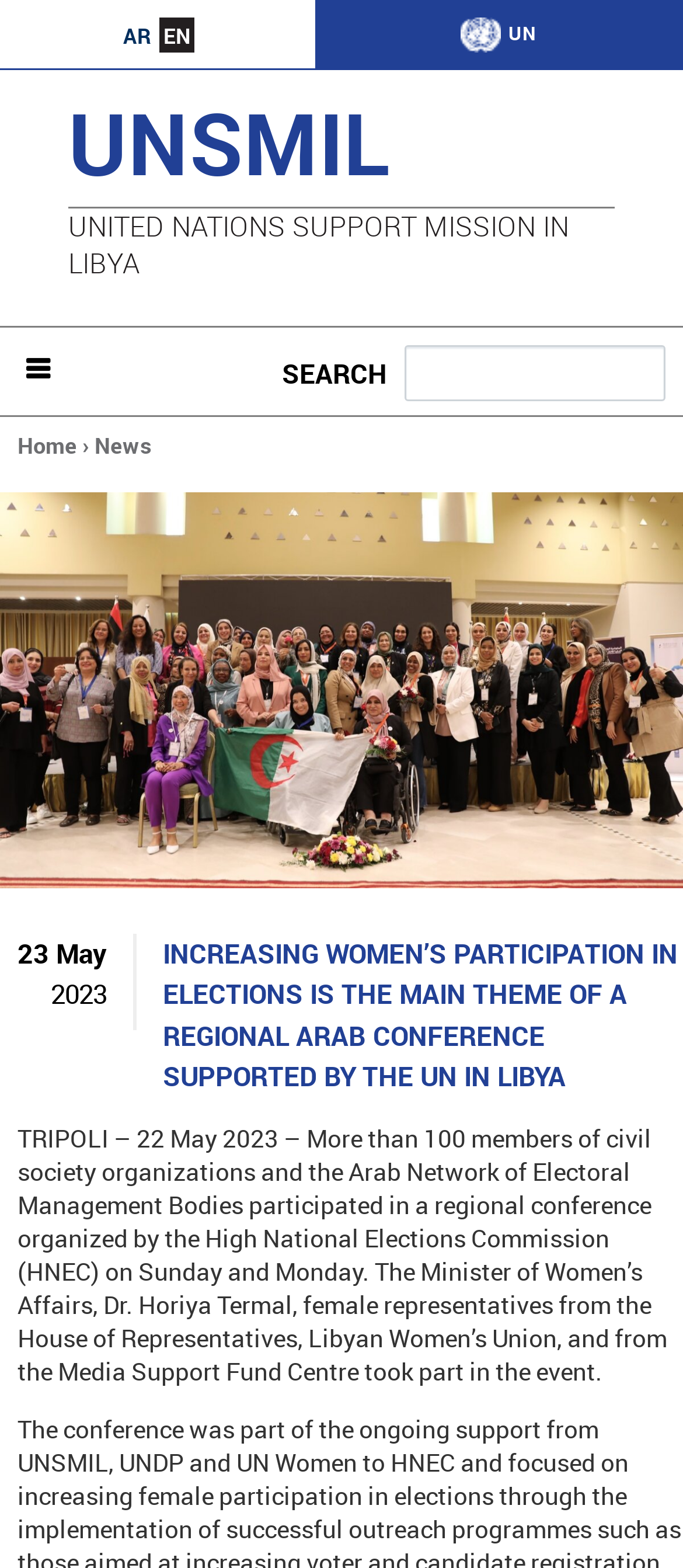Identify the bounding box coordinates of the section to be clicked to complete the task described by the following instruction: "Search for something". The coordinates should be four float numbers between 0 and 1, formatted as [left, top, right, bottom].

[0.592, 0.22, 0.974, 0.255]